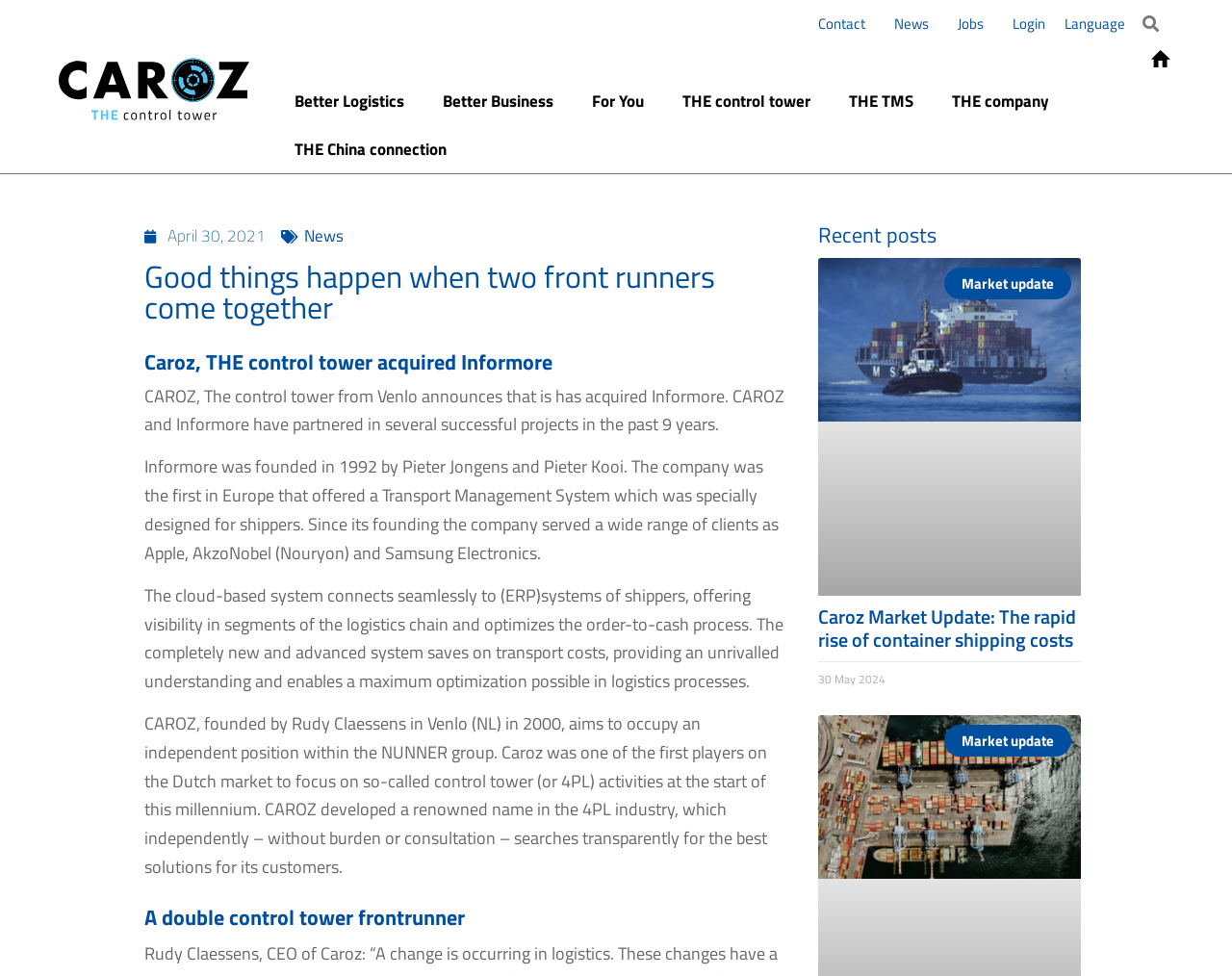Provide a single word or phrase to answer the given question: 
What is the name of the company acquired by Caroz?

Informore